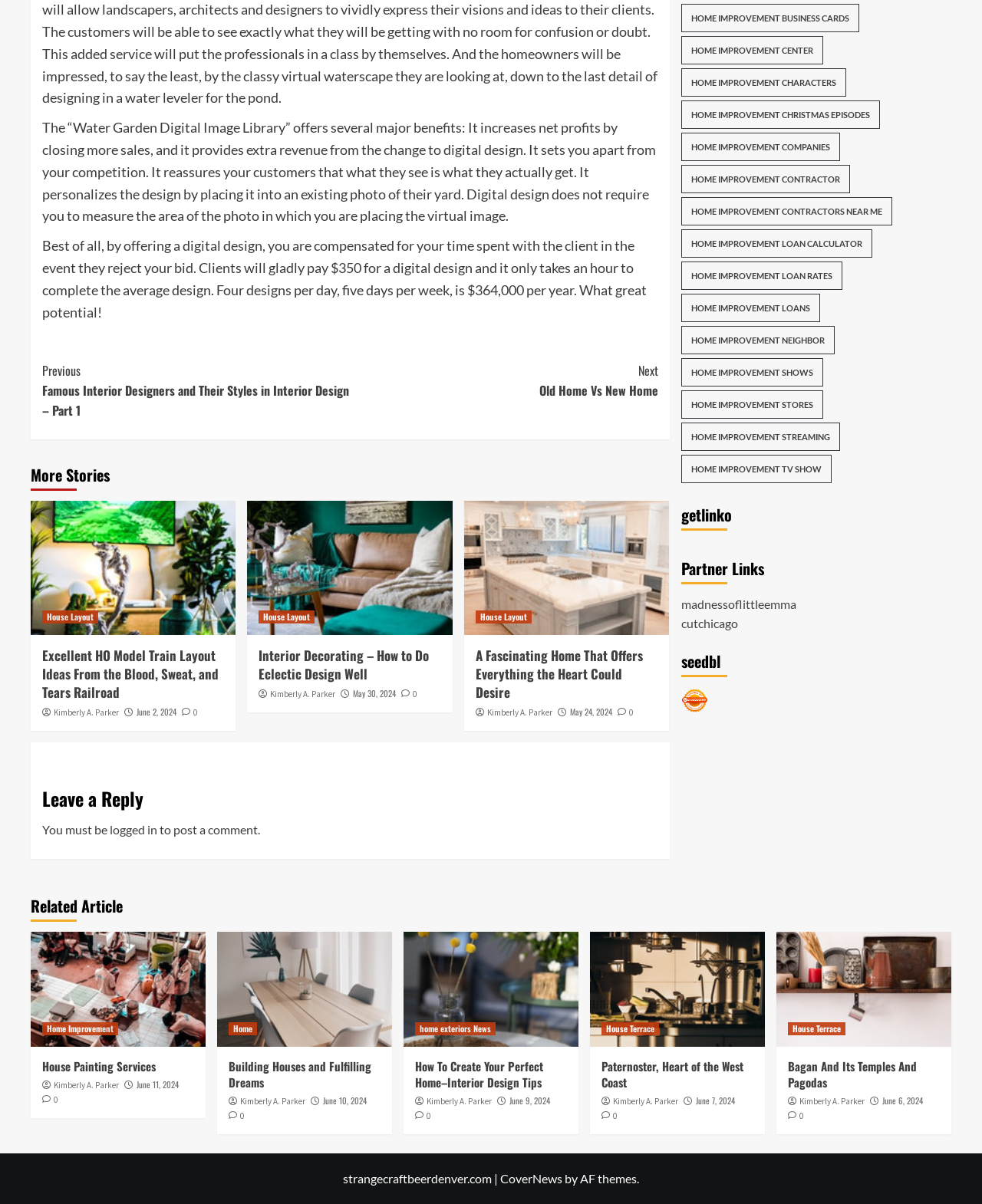Determine the bounding box coordinates for the clickable element to execute this instruction: "Explore 'Excellent HO Model Train Layout Ideas From the Blood, Sweat, and Tears Railroad'". Provide the coordinates as four float numbers between 0 and 1, i.e., [left, top, right, bottom].

[0.043, 0.537, 0.229, 0.582]